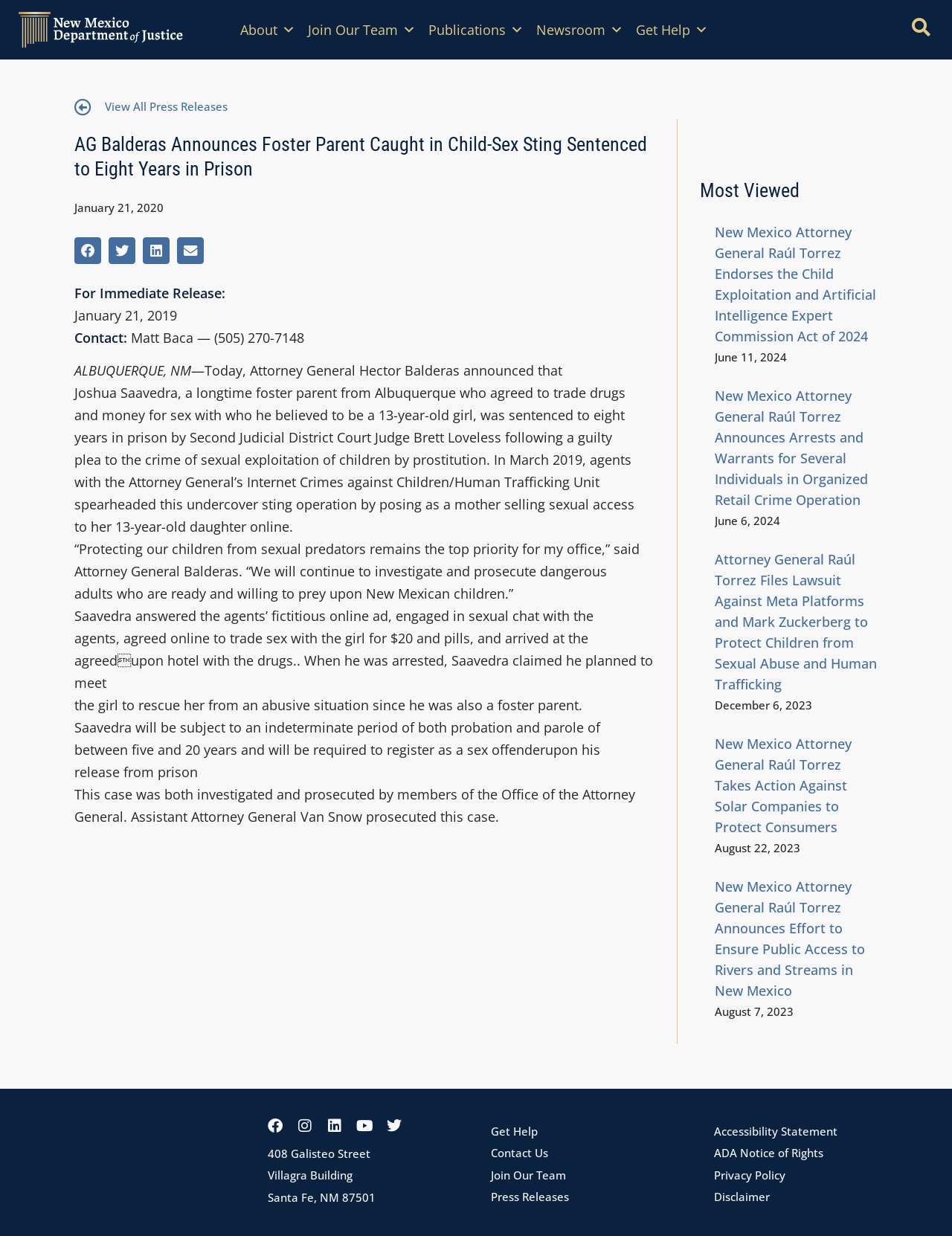What is the address of the Villagra Building?
Please provide a single word or phrase answer based on the image.

408 Galisteo Street, Santa Fe, NM 87501